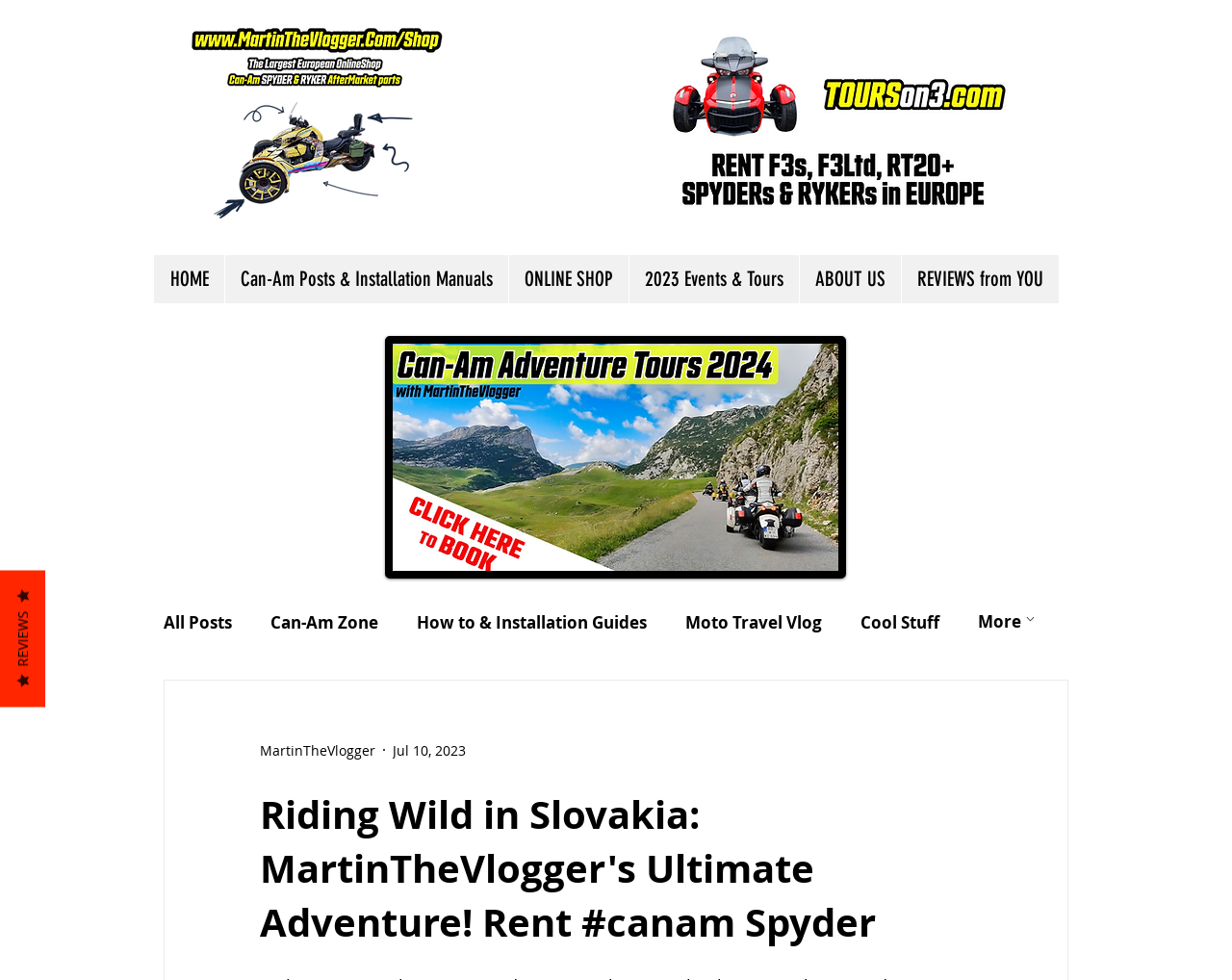Determine the bounding box coordinates of the region to click in order to accomplish the following instruction: "Go to the ABOUT US page". Provide the coordinates as four float numbers between 0 and 1, specifically [left, top, right, bottom].

None